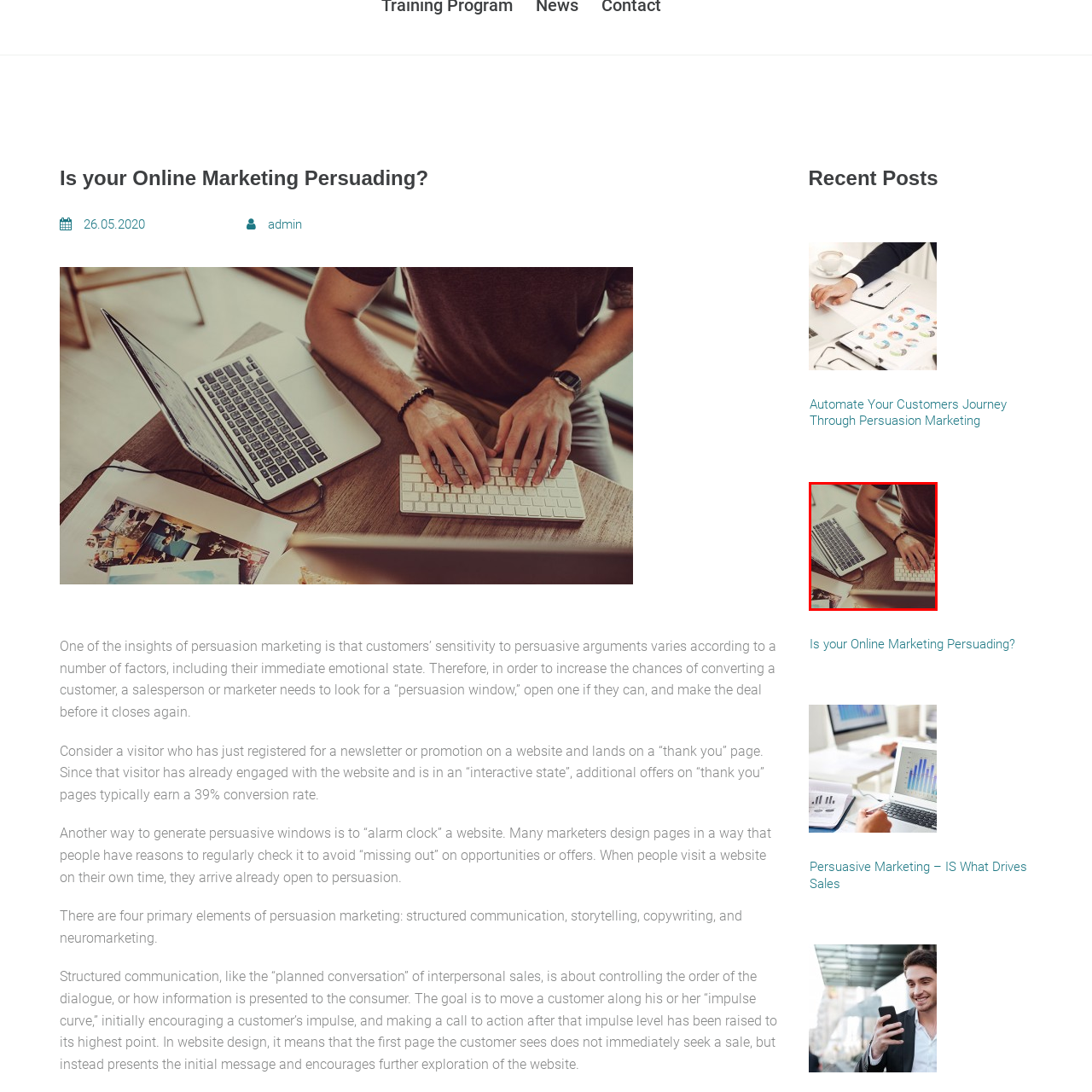Provide a comprehensive description of the image highlighted by the red bounding box.

The image depicts a close-up view of a person working at a stylish wooden desk. The individual appears to be focused on their task as they type on a sleek external keyboard, while their other hand rests on a MacBook laptop that is open and ready for use. Surrounding the laptop are various items, including a few printed photographs and a modern workspace atmosphere characterized by natural light and a contemporary design. This scene captures an engaging moment of productivity, aligning with themes of online marketing and effective communication, which are crucial in today’s digital landscape.